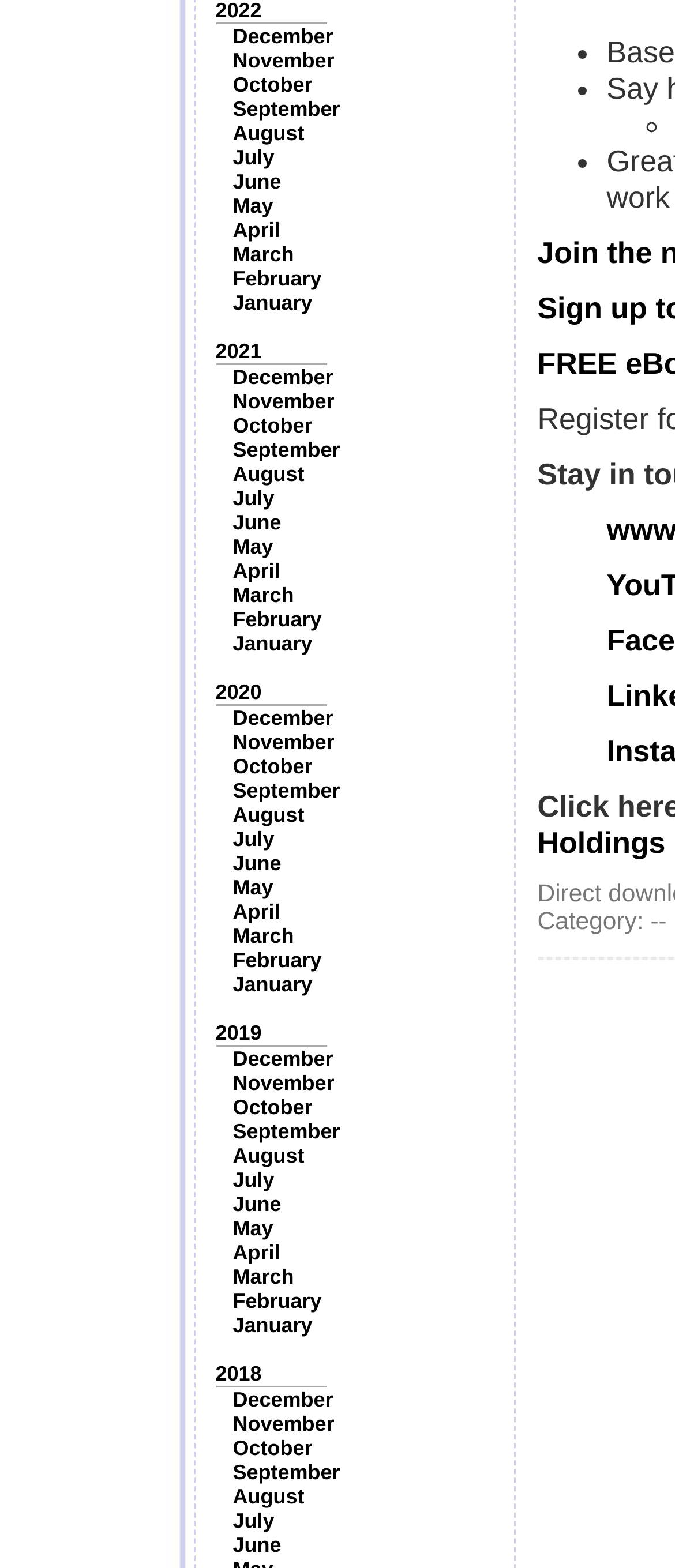What is the earliest month listed on this webpage?
Look at the image and answer the question using a single word or phrase.

January